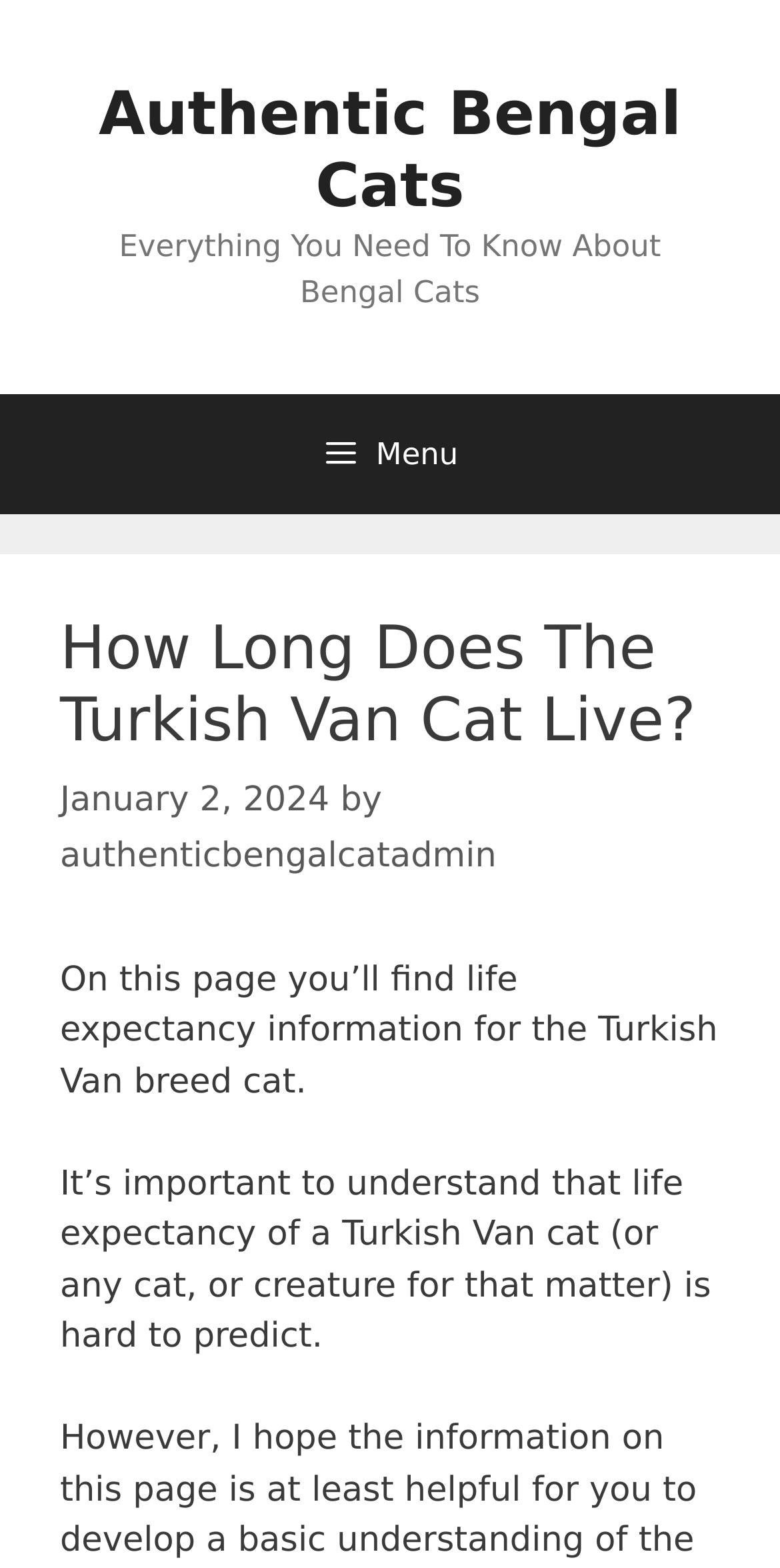What is the topic of the webpage?
Based on the image, provide your answer in one word or phrase.

Turkish Van cat